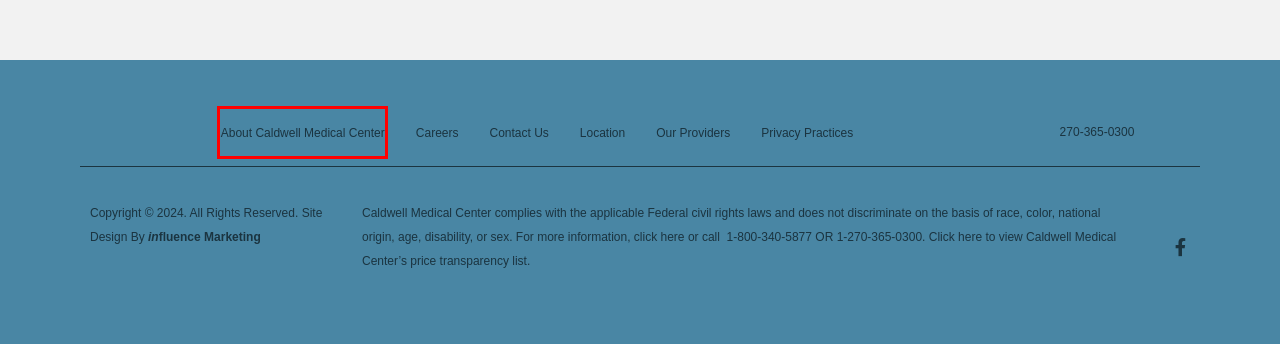Check out the screenshot of a webpage with a red rectangle bounding box. Select the best fitting webpage description that aligns with the new webpage after clicking the element inside the bounding box. Here are the candidates:
A. About Us | Caldwell Medical Center in Princeton, KY
B. Caldwell Medical Associates Clinics | Caldwell Medical Center
C. Healthcare and Medical Services | Caldwell Medical Center
D. Transitional Care Center & Services with Caldwell Medical
E. Contact Us | Caldwell Medical Center in Princeton, Kentucky
F. Medical Privacy Policy | Caldwell Medical Center
G. Specialty Clinic | Nephrology & Oncology Services | Caldwell
H. Charitable Donation Form | Caldwell Medical

A